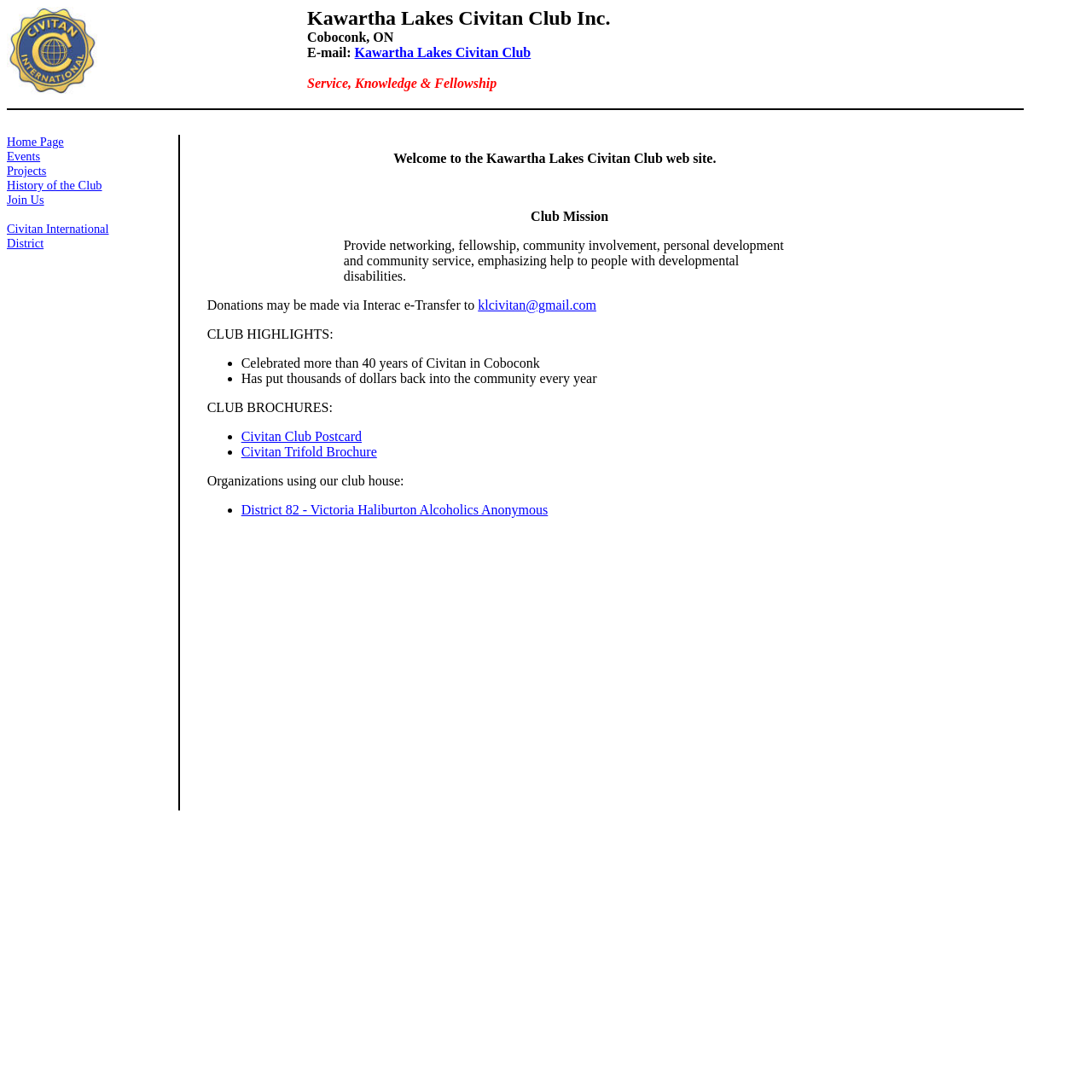What is the mission of the Kawartha Lakes Civitan Club?
Please elaborate on the answer to the question with detailed information.

I found the mission of the Kawartha Lakes Civitan Club by looking at the StaticText element with the text 'Provide networking, fellowship, community involvement, personal development and community service, emphasizing help to people with developmental disabilities.' which is located at [0.315, 0.218, 0.718, 0.259] coordinates.